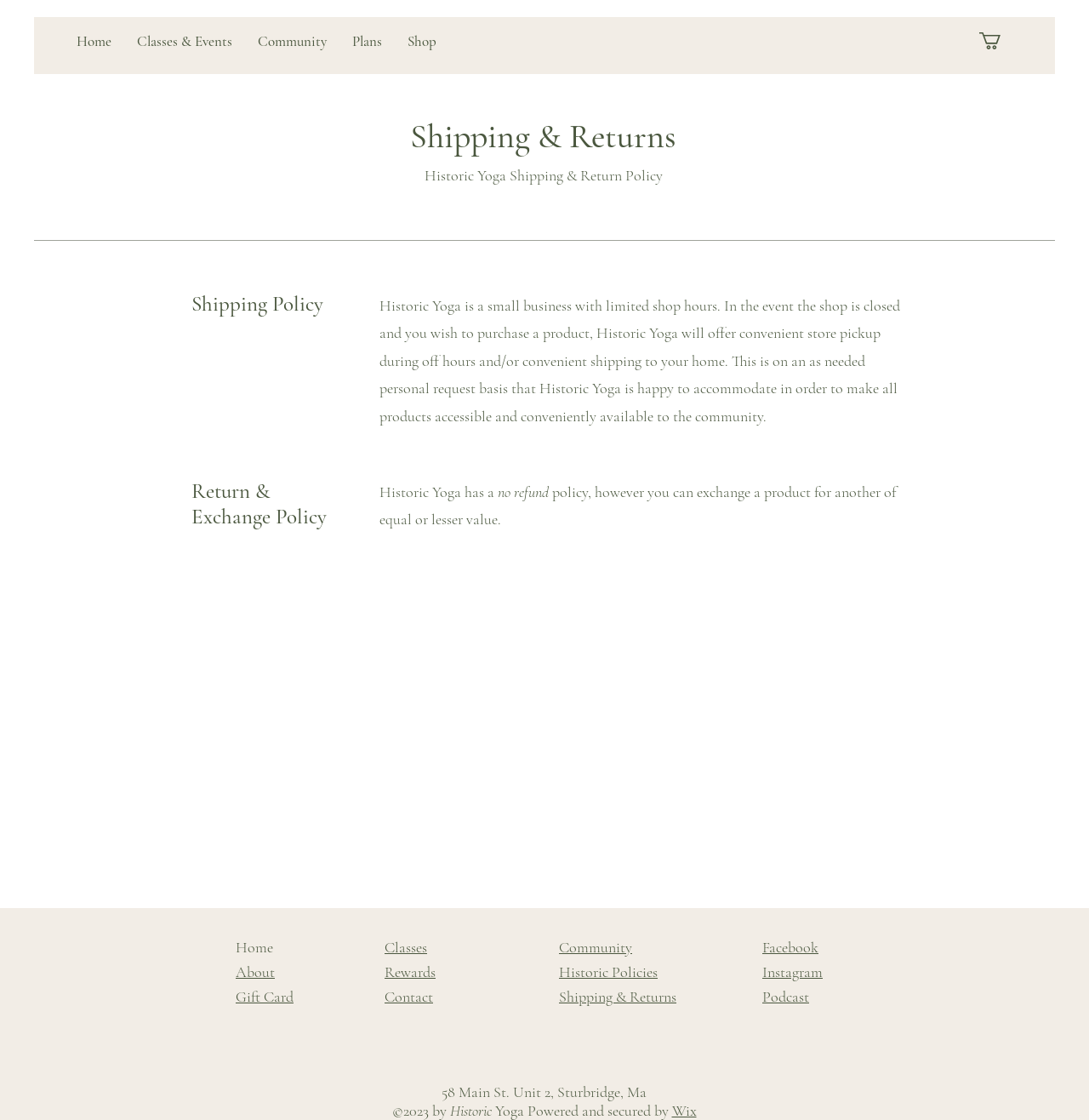Please locate the bounding box coordinates for the element that should be clicked to achieve the following instruction: "Click on the Home link". Ensure the coordinates are given as four float numbers between 0 and 1, i.e., [left, top, right, bottom].

[0.059, 0.016, 0.114, 0.058]